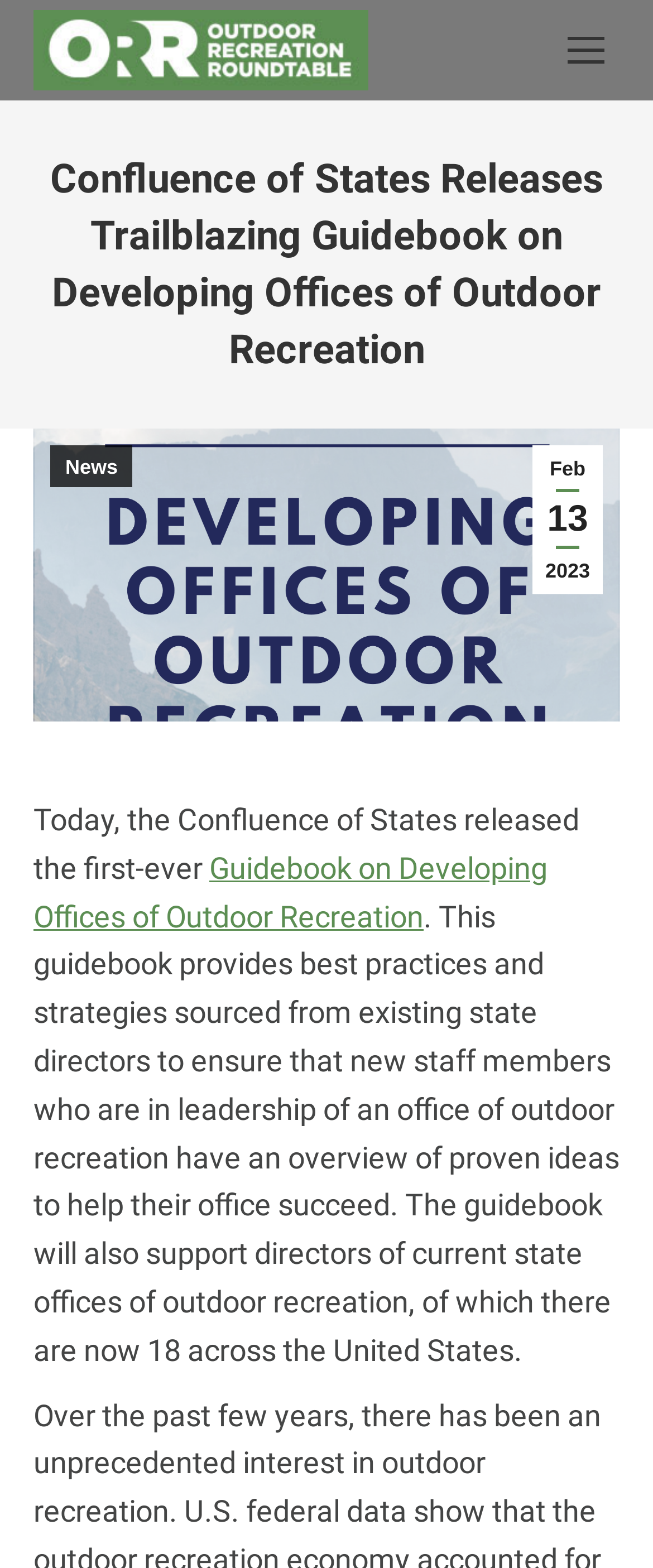What is the title or heading displayed on the webpage?

Confluence of States Releases Trailblazing Guidebook on Developing Offices of Outdoor Recreation